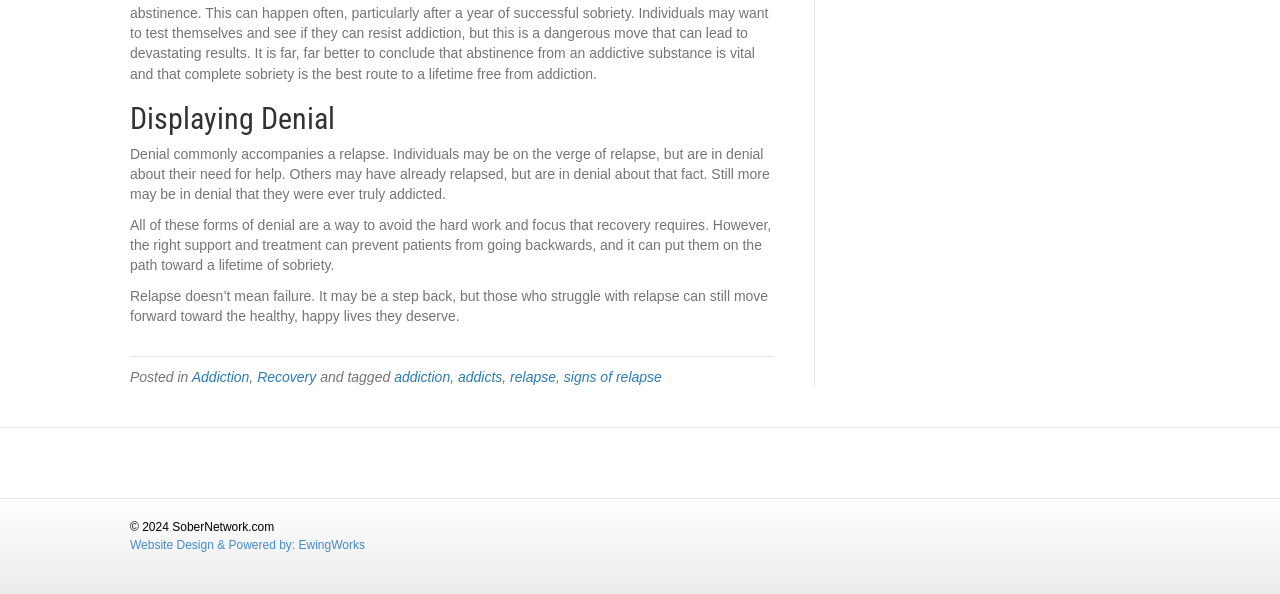What is the purpose of the right support and treatment?
Can you give a detailed and elaborate answer to the question?

According to the text, the right support and treatment can prevent patients from going backwards and put them on the path toward a lifetime of sobriety, implying that the purpose is to prevent relapse.